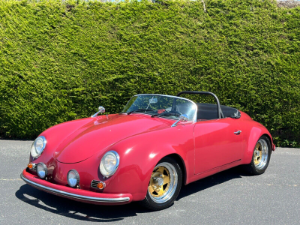What is the car's body style?
Please provide a comprehensive answer based on the visual information in the image.

The car's classic coupe styling is a hallmark of its vintage design, characterized by its sleek lines and curved shape.